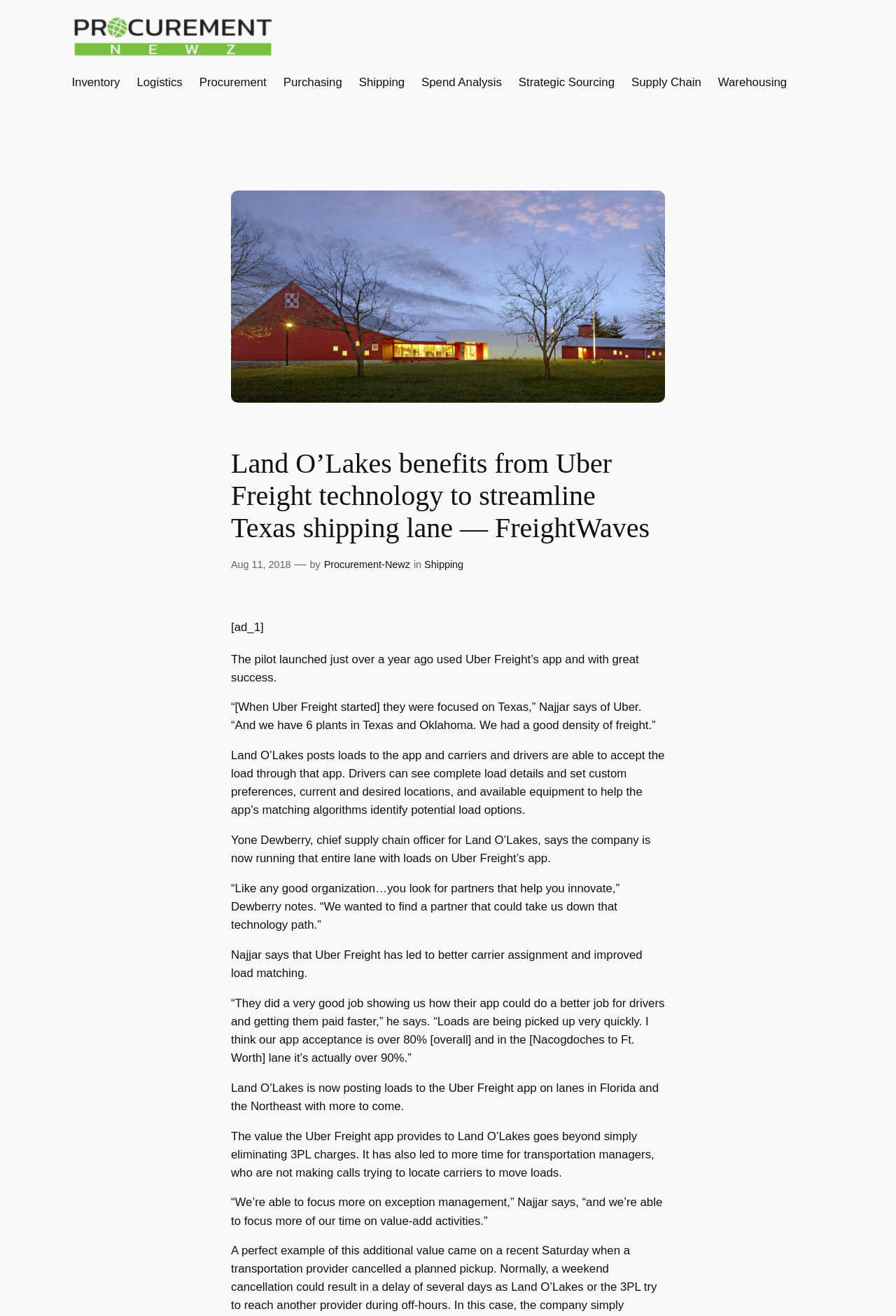Identify the bounding box coordinates of the section that should be clicked to achieve the task described: "Click Procurement Newz".

[0.08, 0.011, 0.306, 0.046]